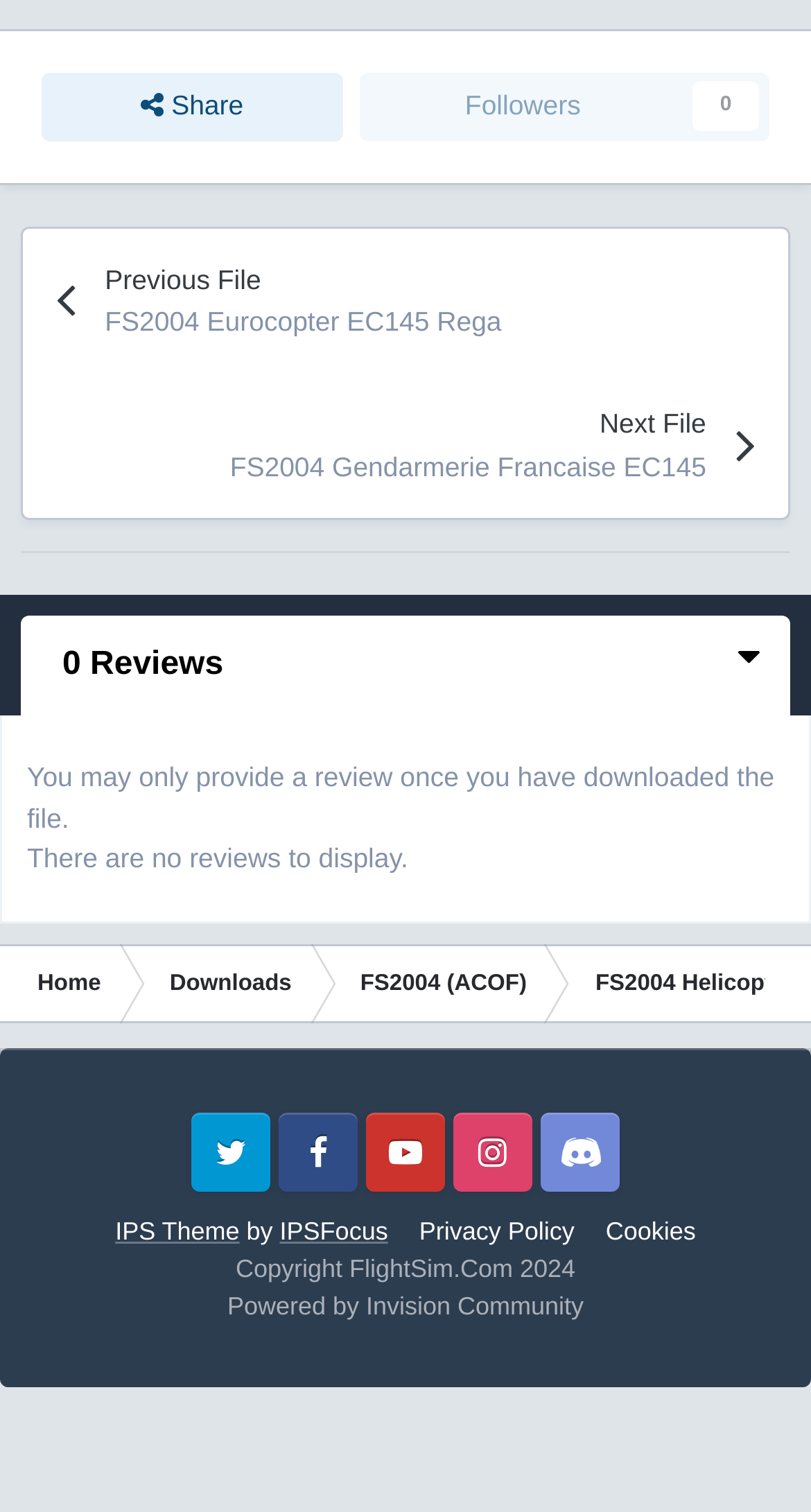Find the bounding box coordinates of the area to click in order to follow the instruction: "Share the current file".

[0.051, 0.049, 0.423, 0.093]